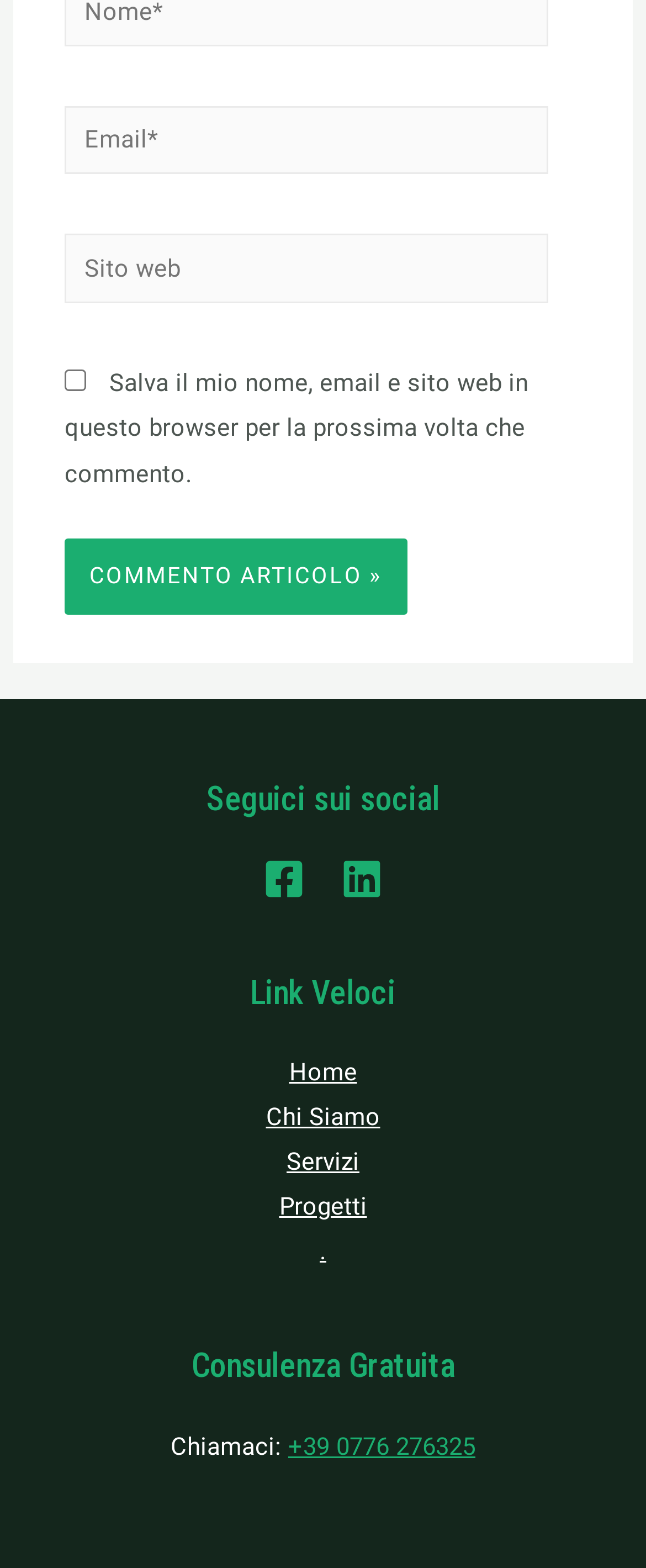How many links are there in the 'Link Veloci' section?
Examine the image and provide an in-depth answer to the question.

In the 'Link Veloci' section, there are five links, namely 'Home', 'Chi Siamo', 'Servizi', 'Progetti', and '.', which are indicated by the link elements with IDs 324 to 328 respectively.